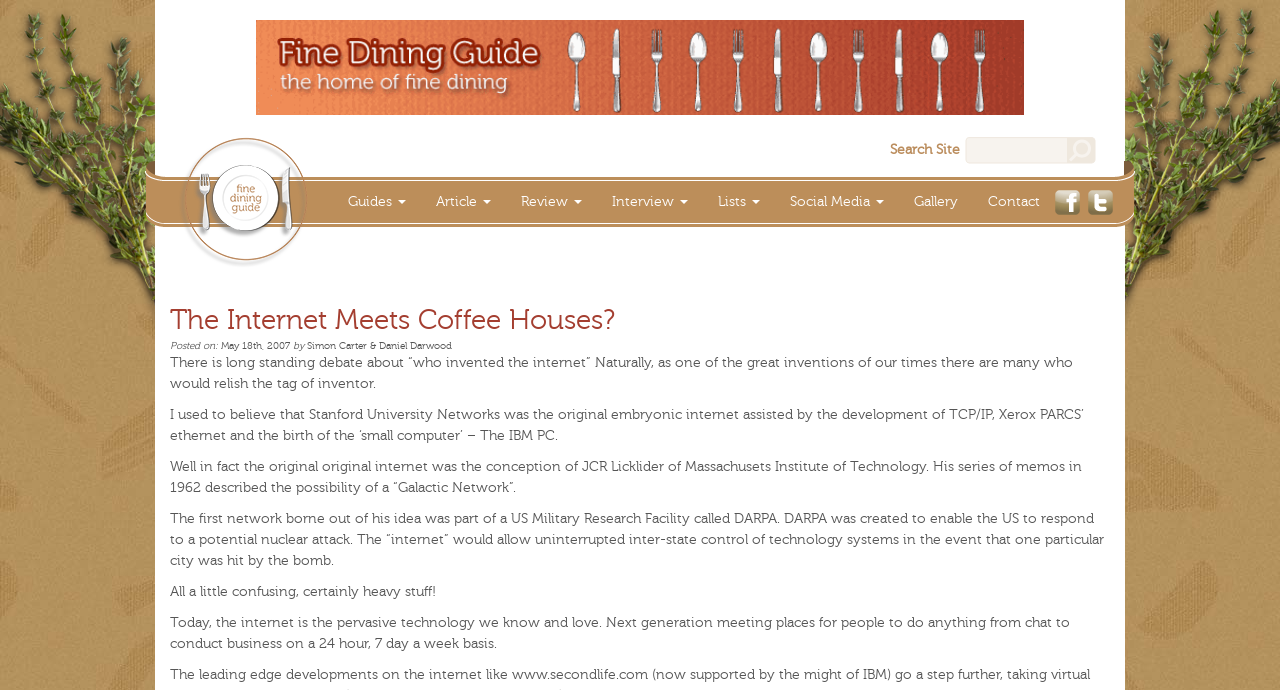What is the name of the website?
Can you give a detailed and elaborate answer to the question?

I determined the answer by looking at the logo image with the description 'fine dining guide logo' and the root element's text 'The Internet Meets Coffee Houses? | Fine Dining Guide'.